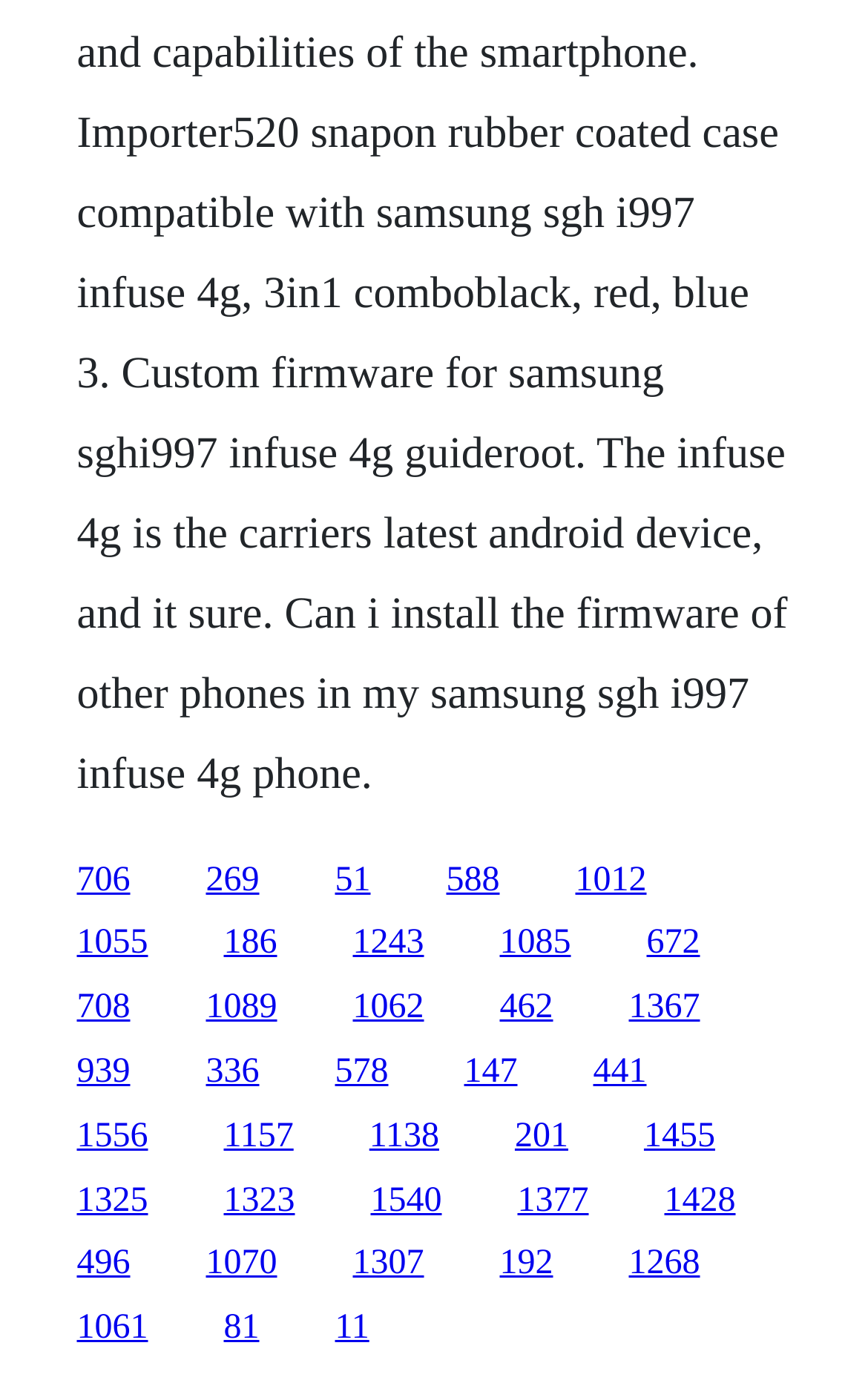Please find the bounding box coordinates of the clickable region needed to complete the following instruction: "go to the fifteenth link". The bounding box coordinates must consist of four float numbers between 0 and 1, i.e., [left, top, right, bottom].

[0.724, 0.716, 0.806, 0.744]